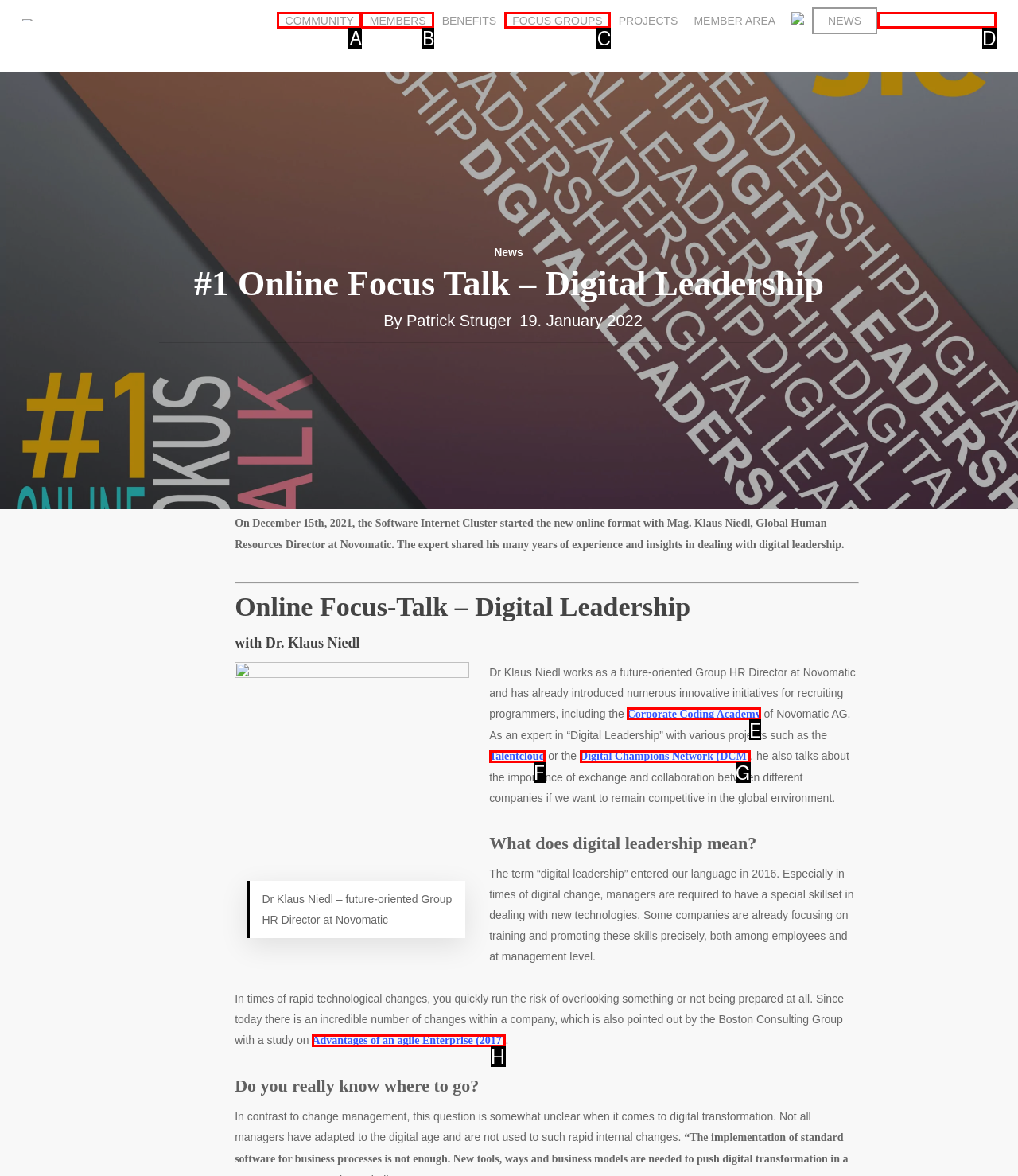Identify which HTML element should be clicked to fulfill this instruction: Learn more about Corporate Coding Academy Reply with the correct option's letter.

E